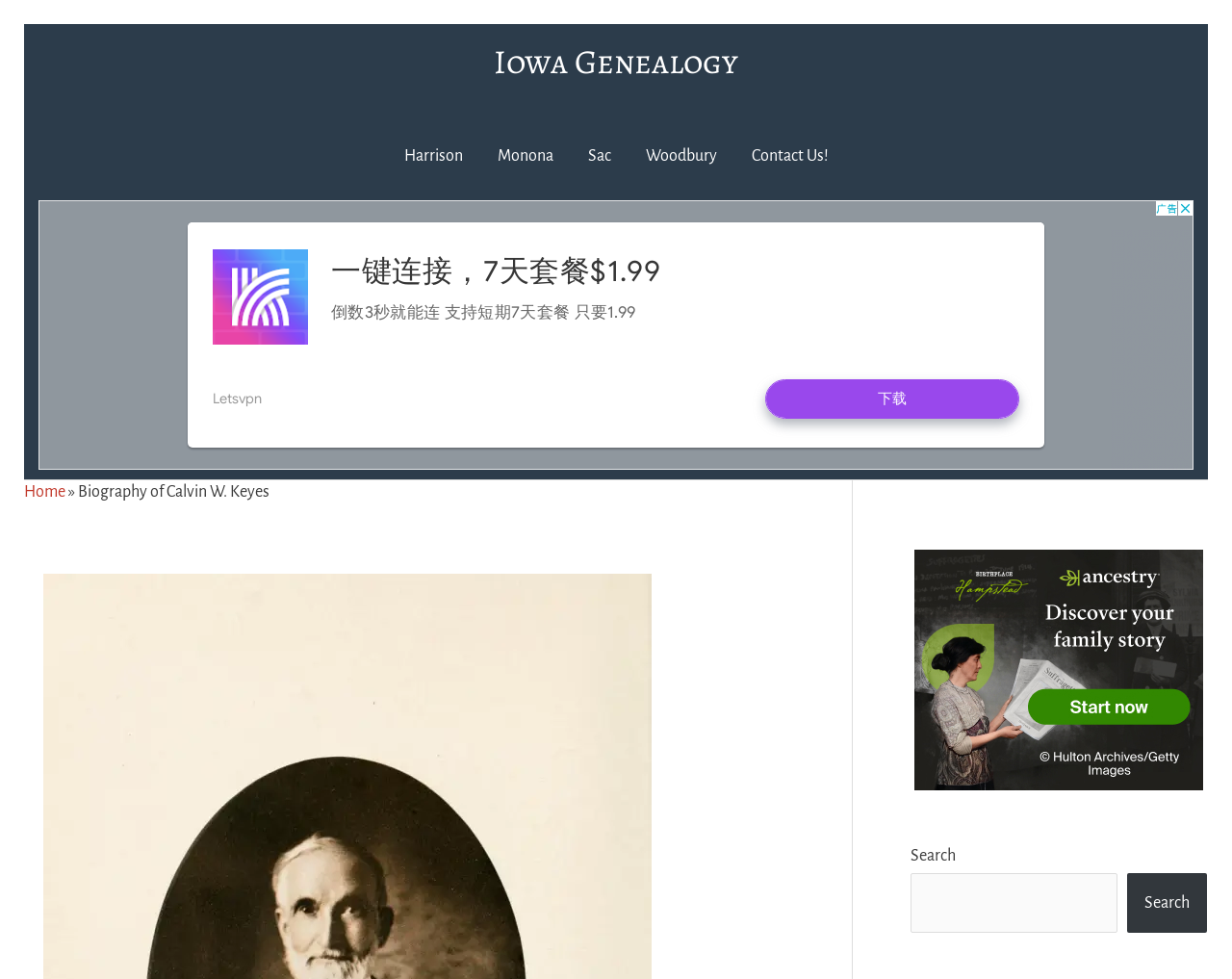Determine the bounding box coordinates for the area you should click to complete the following instruction: "Visit Iowa Genealogy".

[0.401, 0.039, 0.599, 0.087]